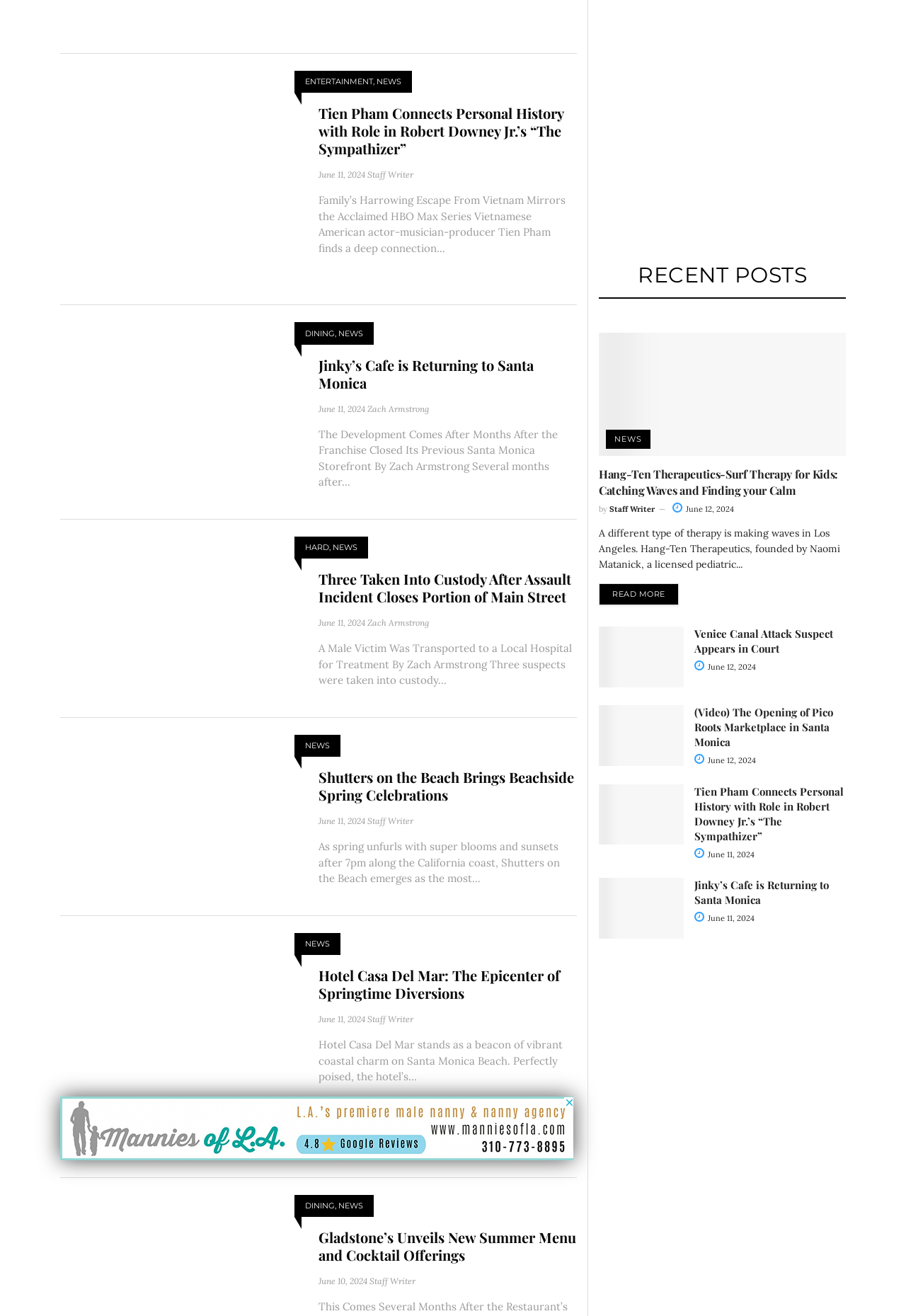Please use the details from the image to answer the following question comprehensively:
What is the name of the actor mentioned in the first article?

The first article on the webpage is about Tien Pham connecting his personal history with his role in Robert Downey Jr.'s 'The Sympathizer'. The article mentions Tien Pham's name in the title and throughout the text.